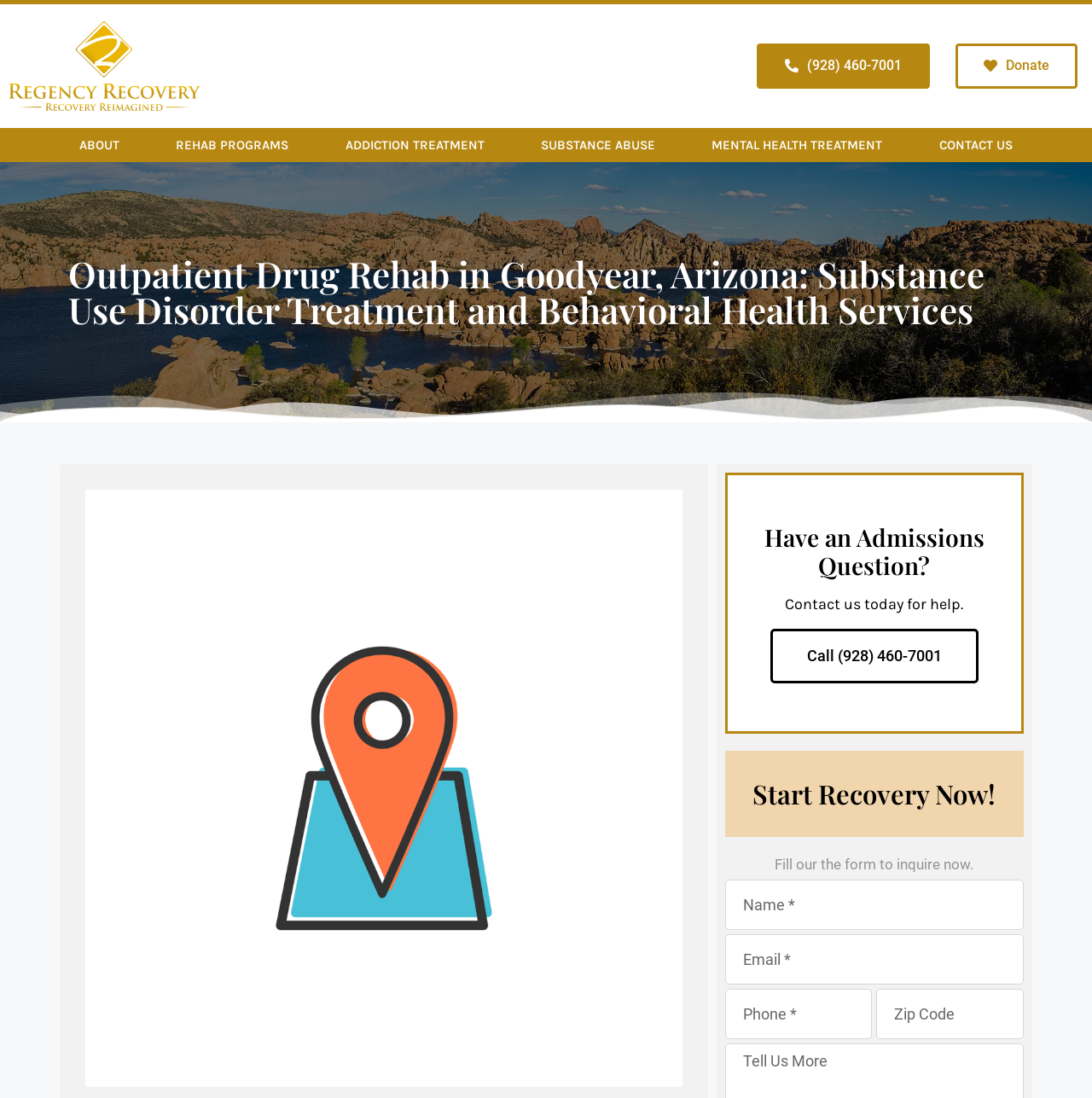Determine the bounding box coordinates for the clickable element required to fulfill the instruction: "Call the phone number". Provide the coordinates as four float numbers between 0 and 1, i.e., [left, top, right, bottom].

[0.693, 0.04, 0.852, 0.081]